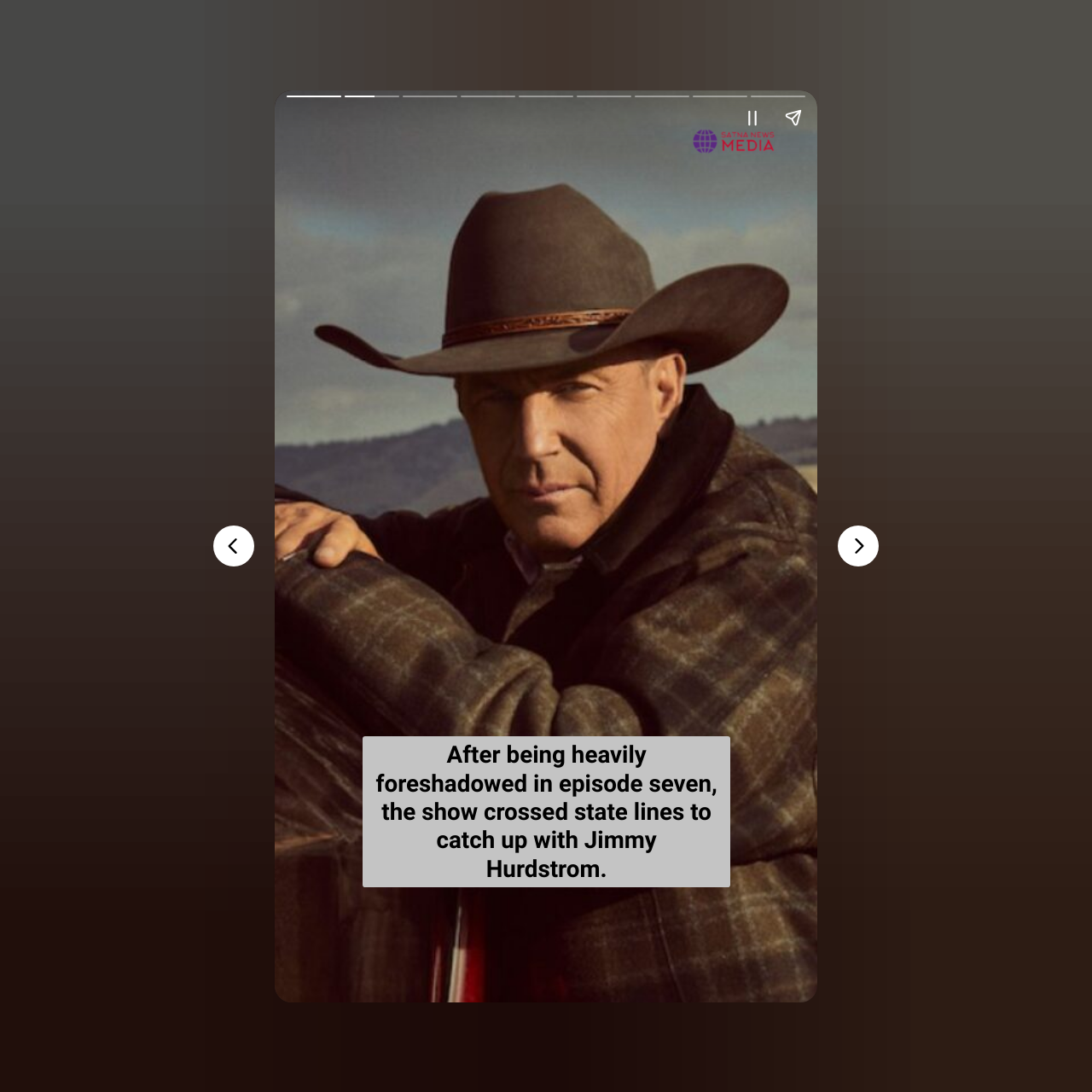Provide the bounding box coordinates of the HTML element this sentence describes: "aria-label="Share story"". The bounding box coordinates consist of four float numbers between 0 and 1, i.e., [left, top, right, bottom].

[0.708, 0.089, 0.745, 0.126]